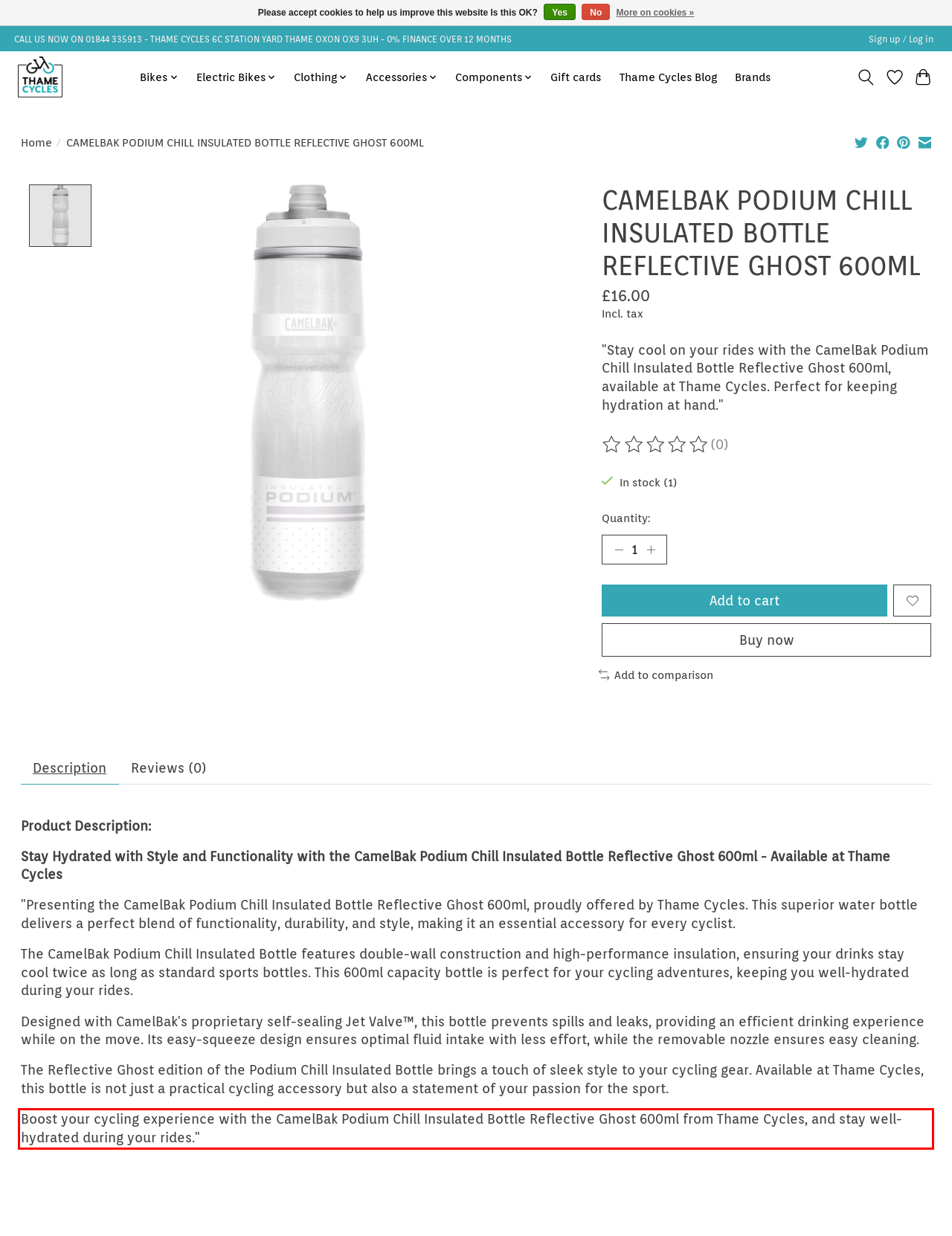Analyze the screenshot of a webpage where a red rectangle is bounding a UI element. Extract and generate the text content within this red bounding box.

Boost your cycling experience with the CamelBak Podium Chill Insulated Bottle Reflective Ghost 600ml from Thame Cycles, and stay well-hydrated during your rides."